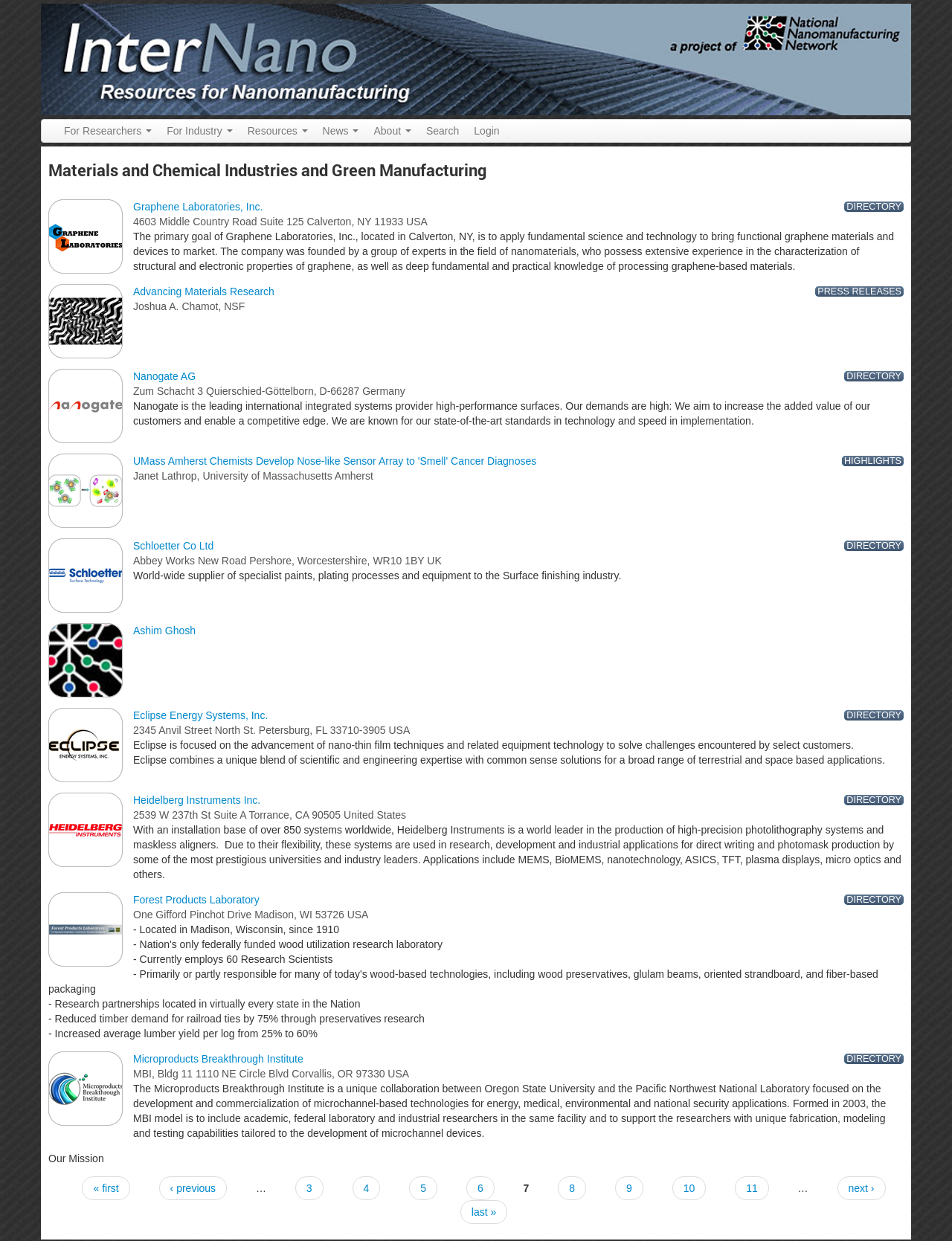Identify the headline of the webpage and generate its text content.

Materials and Chemical Industries and Green Manufacturing